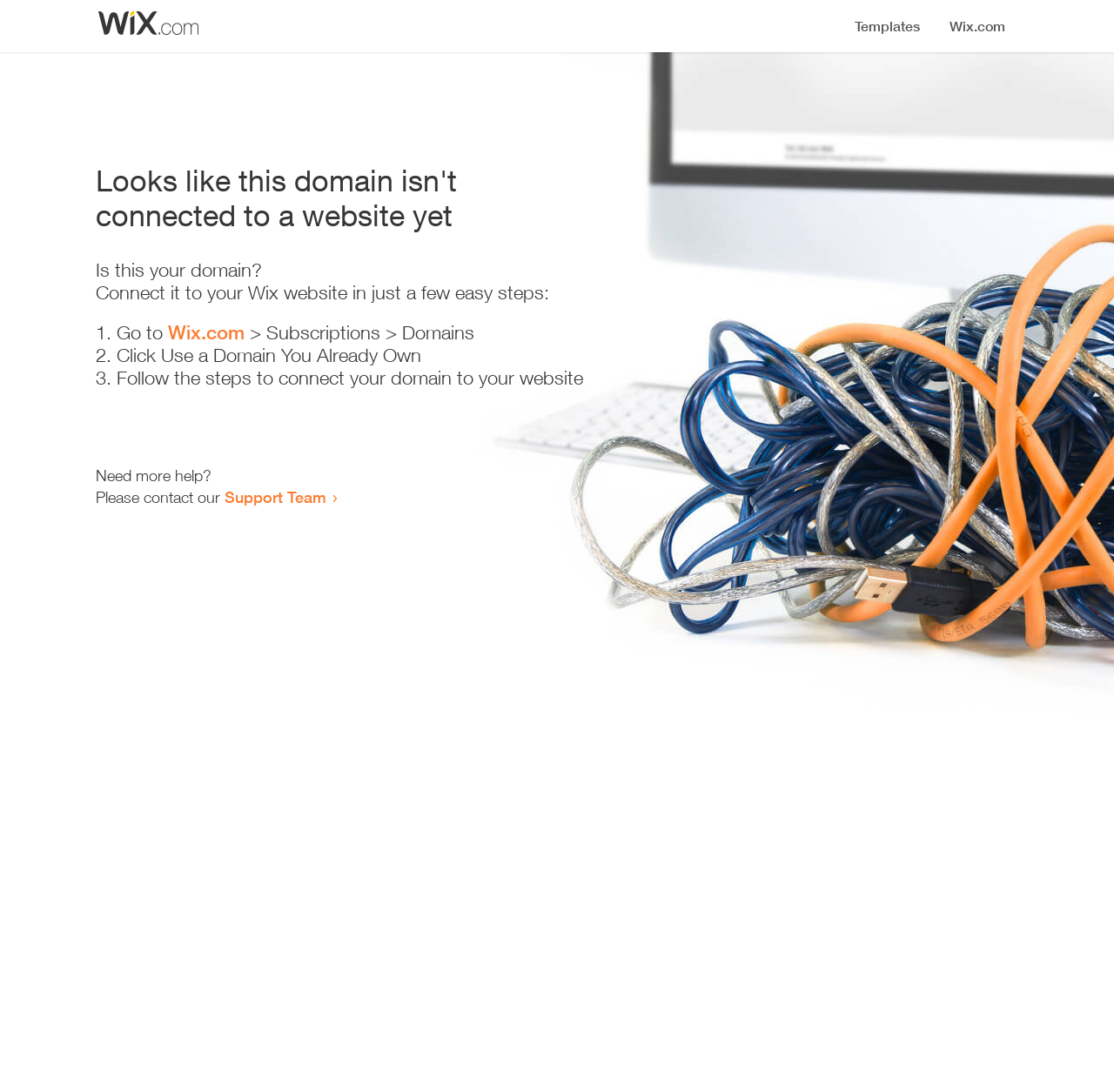Examine the image carefully and respond to the question with a detailed answer: 
What is the purpose of this webpage?

The webpage appears to be a guide on how to connect a domain to a Wix website, providing step-by-step instructions and links to relevant resources.